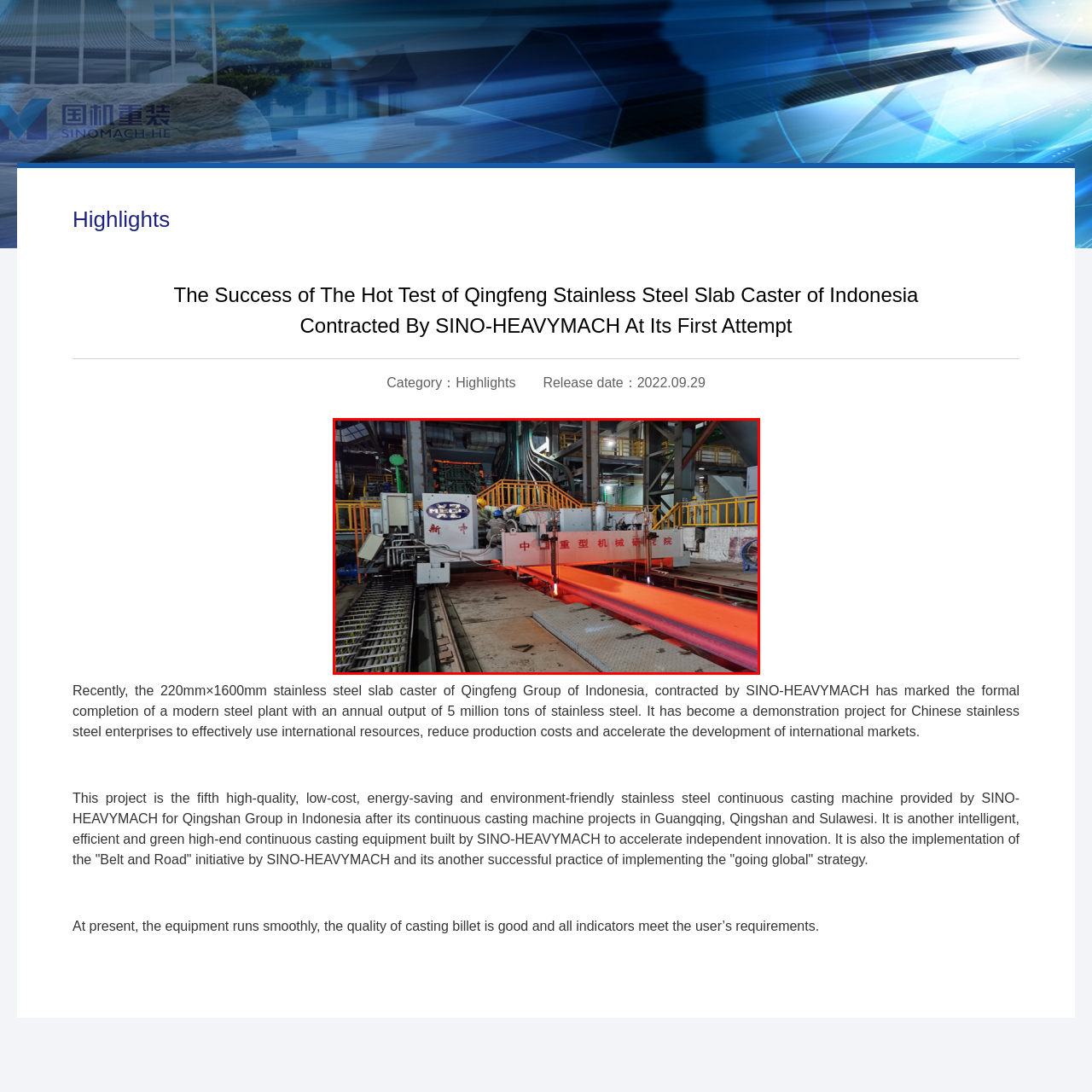Explain in detail what is happening in the red-marked area of the image.

The image depicts a state-of-the-art stainless steel slab caster at a modern steel plant, showcasing the advanced technology implemented in metal production. The scene captures the caster in operation, with bright red molten steel being poured out, highlighting the intense heat and precision involved in the casting process. 

This project, contracted by SINO-HEAVYMACH, represents a significant achievement as it marks the completion of Qingfeng Group’s stainless steel plant in Indonesia. This facility, featuring a 220mm × 1600mm slab caster, is designed to produce an impressive annual output of 5 million tons of stainless steel. It is a showcase of efficiency and innovation, notable for being the fifth of its kind provided by SINO-HEAVYMACH to Qingshan Group, following previous successful projects.

The caster is equipped with intelligent, energy-saving technology, reinforcing SINO-HEAVYMACH's commitment to promoting environmentally friendly practices in steel production. The image not only illustrates the machinery but also embodies the broader initiative of "going global" and enhancing international cooperation in the steel industry.